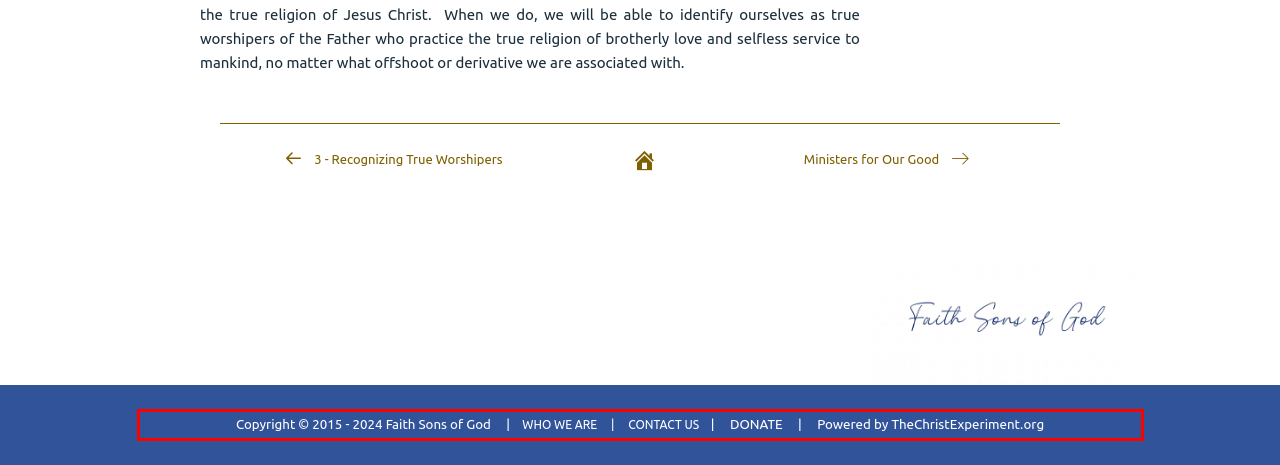You have a screenshot of a webpage with a red bounding box. Identify and extract the text content located inside the red bounding box.

Copyright © 2015 - 2024 Faith Sons of God | WHO WE ARE | CONTACT US | DONATE | Powered by TheChristExperiment.org